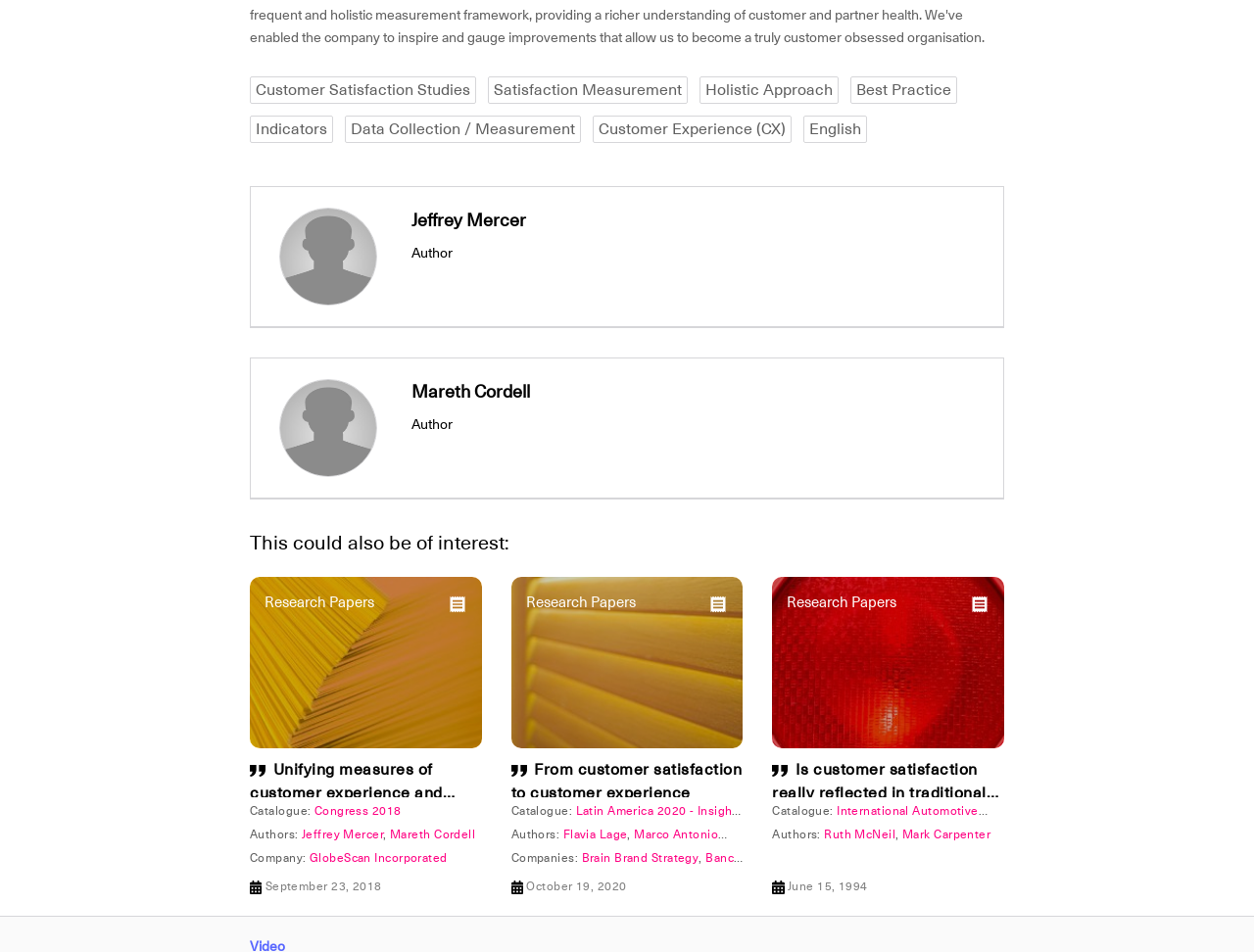Based on the provided description, "Karen Russi", find the bounding box of the corresponding UI element in the screenshot.

[0.445, 0.888, 0.5, 0.904]